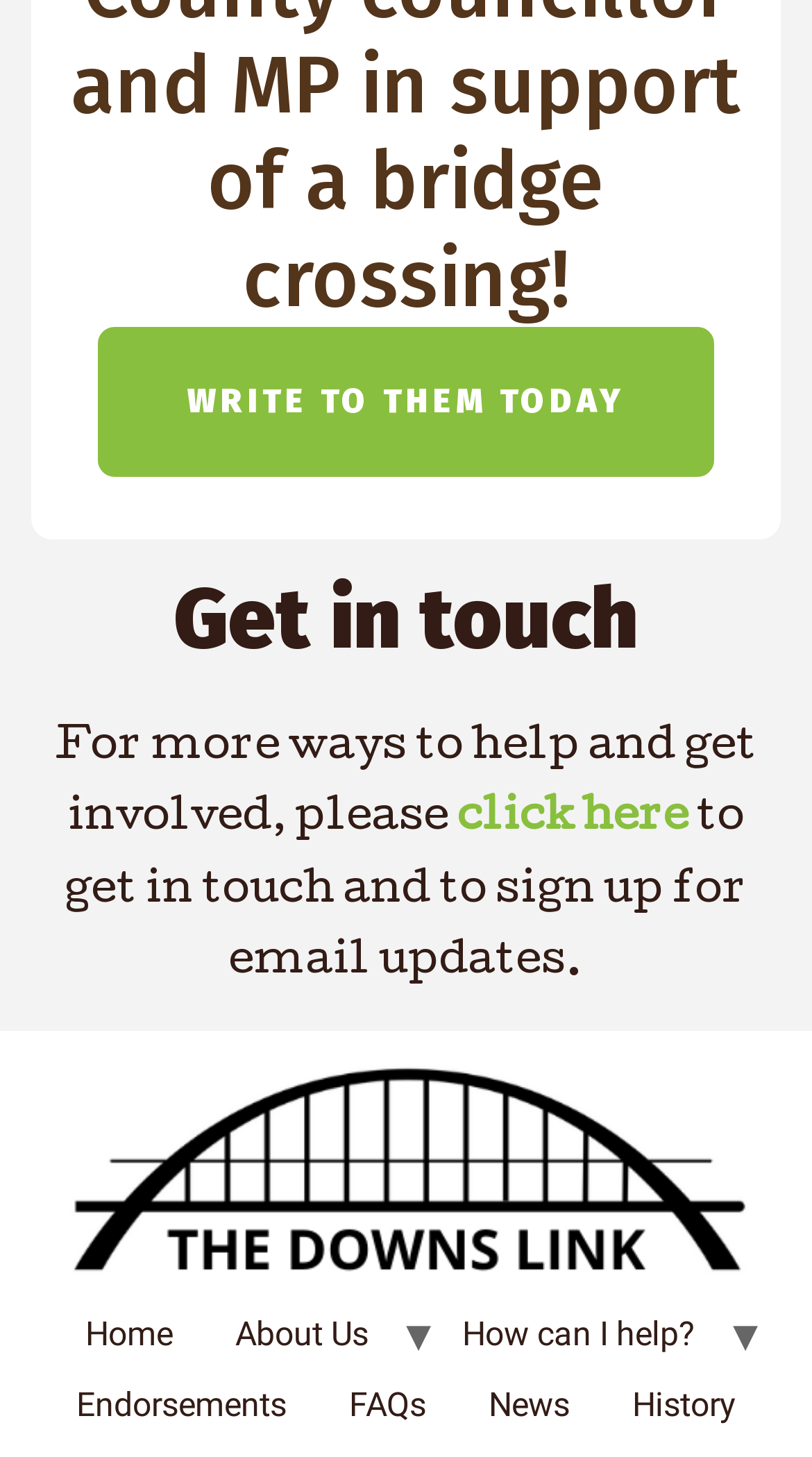Given the description "History", provide the bounding box coordinates of the corresponding UI element.

[0.74, 0.94, 0.945, 0.989]